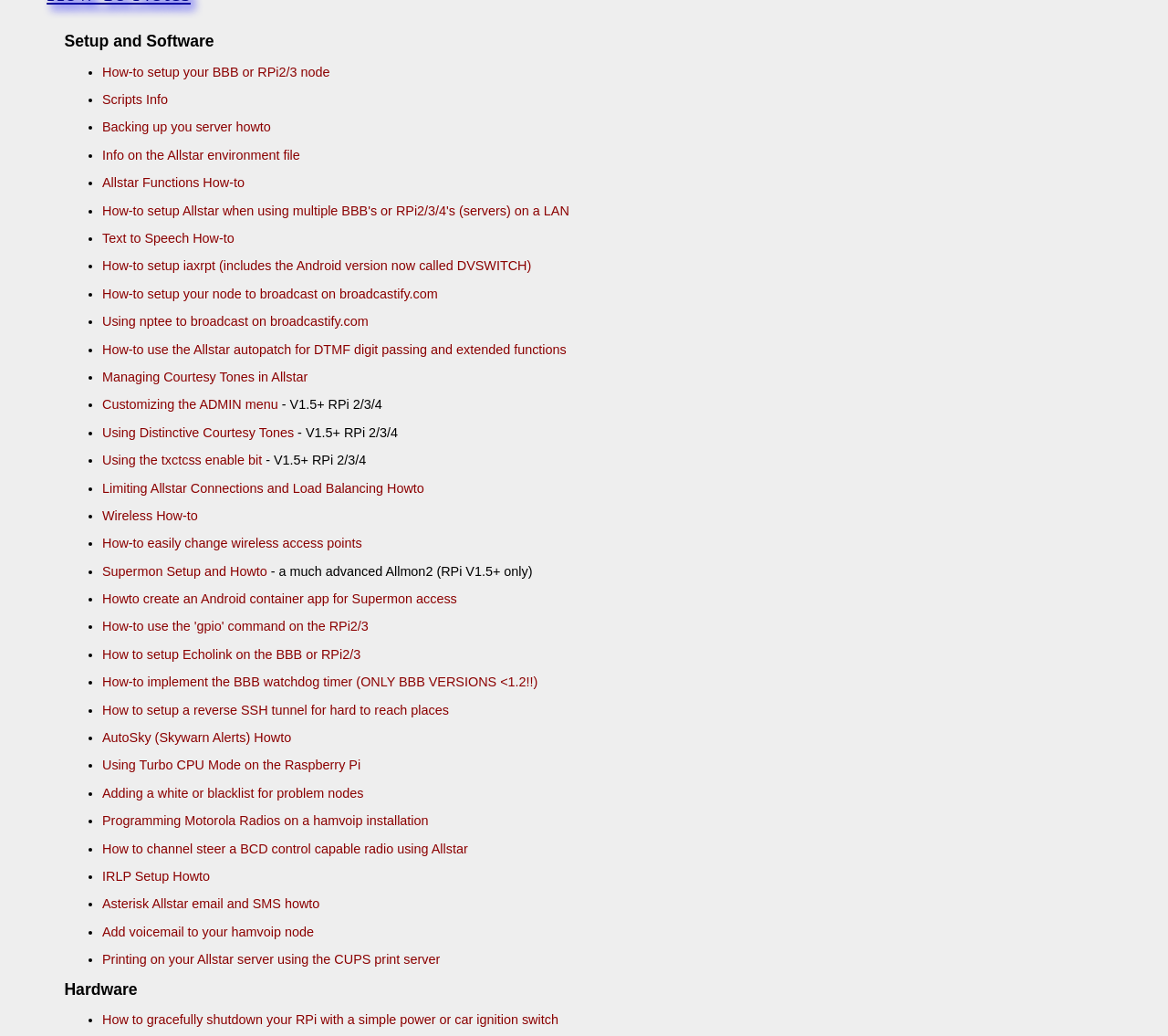What is the main topic of this webpage?
Answer the question with a single word or phrase derived from the image.

Allstar setup and software